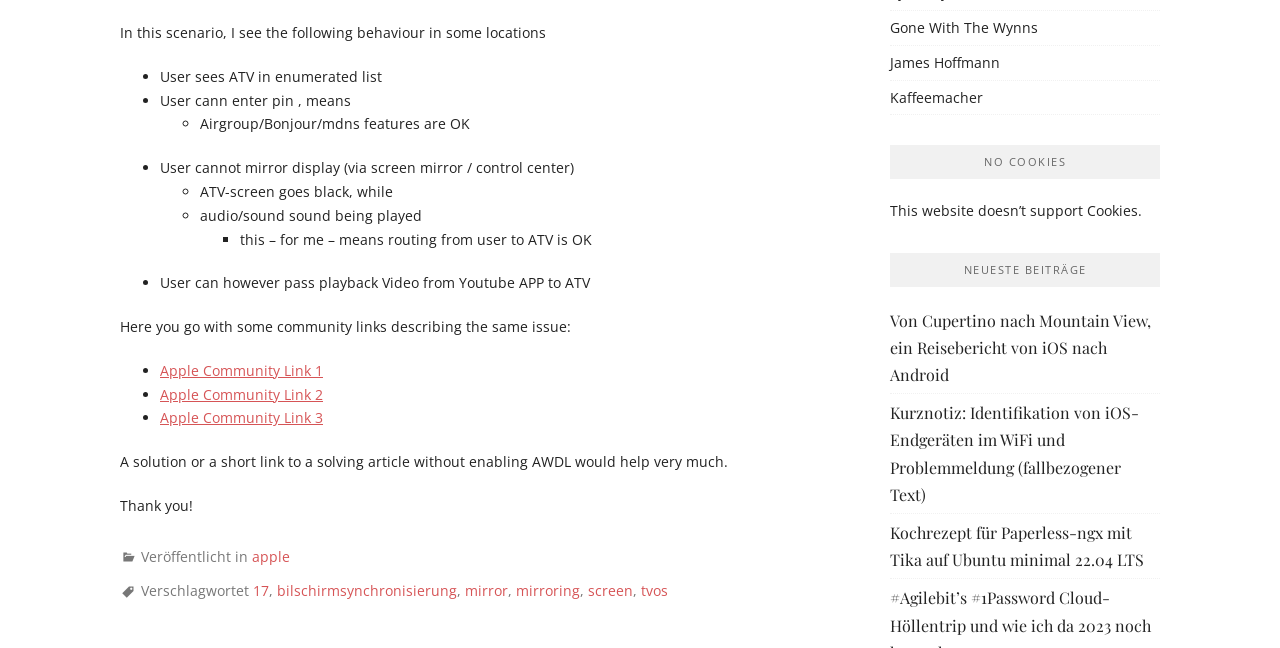Answer briefly with one word or phrase:
What is the user's request?

A solution or short link